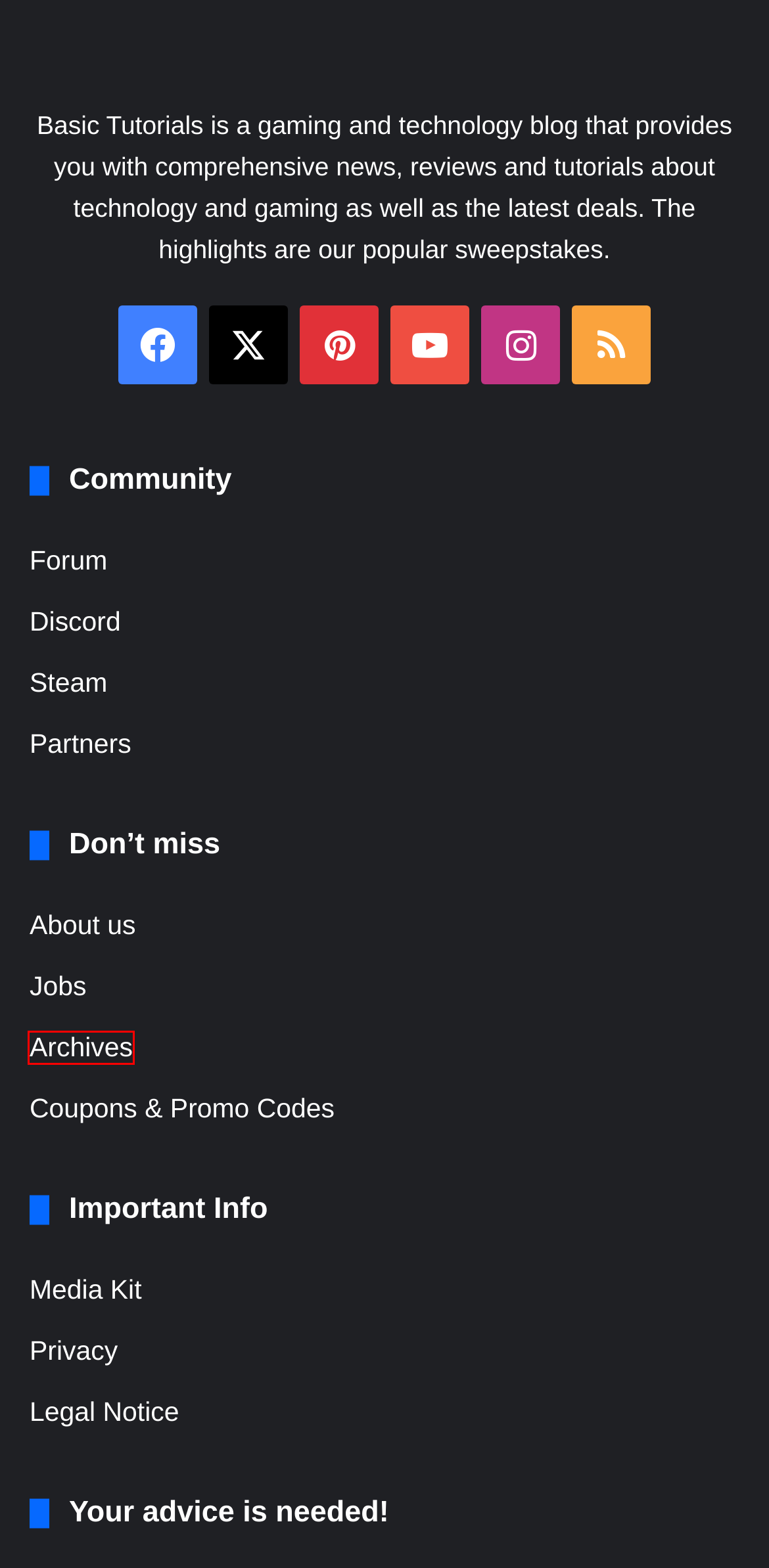You are looking at a screenshot of a webpage with a red bounding box around an element. Determine the best matching webpage description for the new webpage resulting from clicking the element in the red bounding box. Here are the descriptions:
A. Our partners
B. International Corner | Basic Tutorials Community
C. Lexip B5 RGB Mouse Pad Review: Hard Shell, Colorful Core?
D. Impressum von Basic Tutorials
E. Archives
F. Jobs bei Basic Tutorials
G. Media Kit von Basic Tutorials
H. Backforce One review: Can Interstuhl also convince with a gaming chair?

E